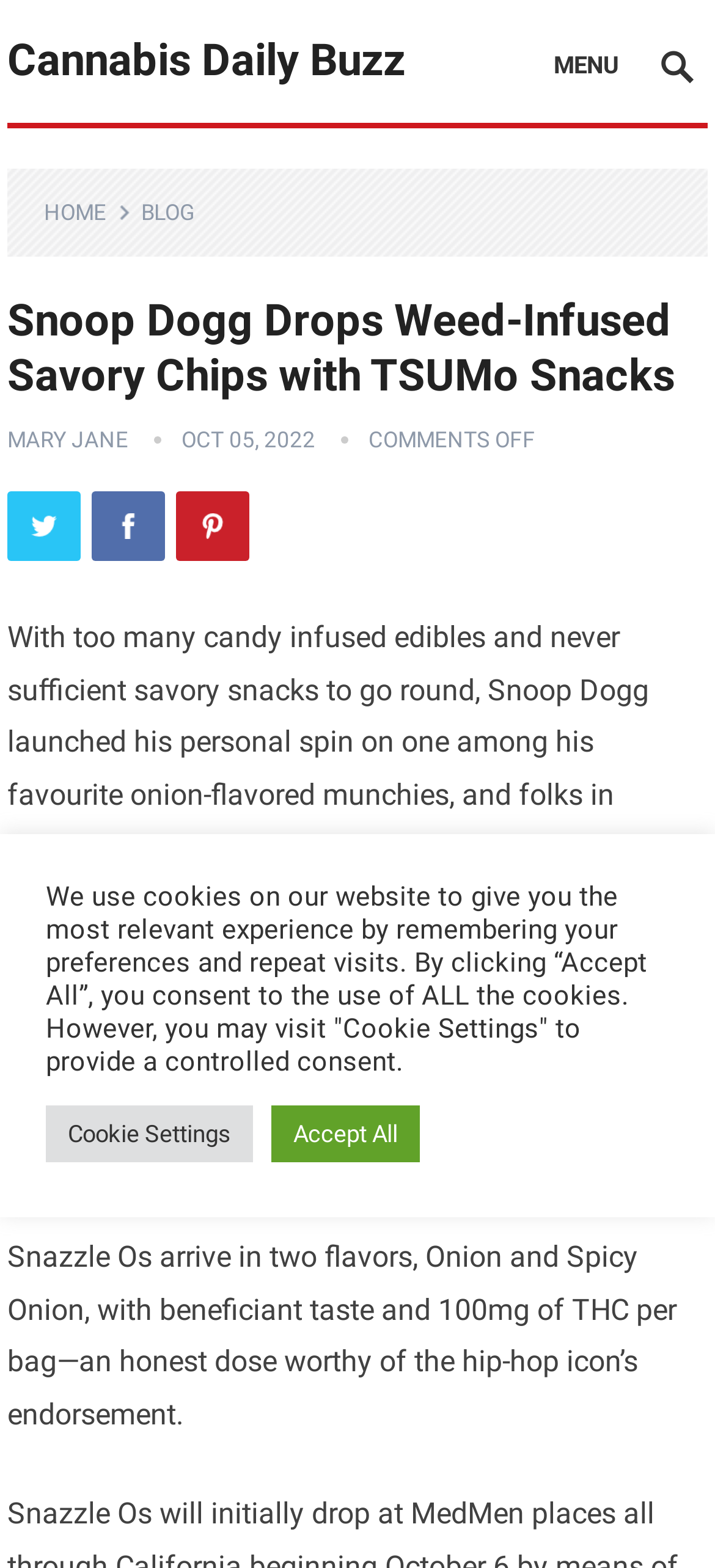Given the element description Share on Facebook, predict the bounding box coordinates for the UI element in the webpage screenshot. The format should be (top-left x, top-left y, bottom-right x, bottom-right y), and the values should be between 0 and 1.

[0.128, 0.314, 0.231, 0.358]